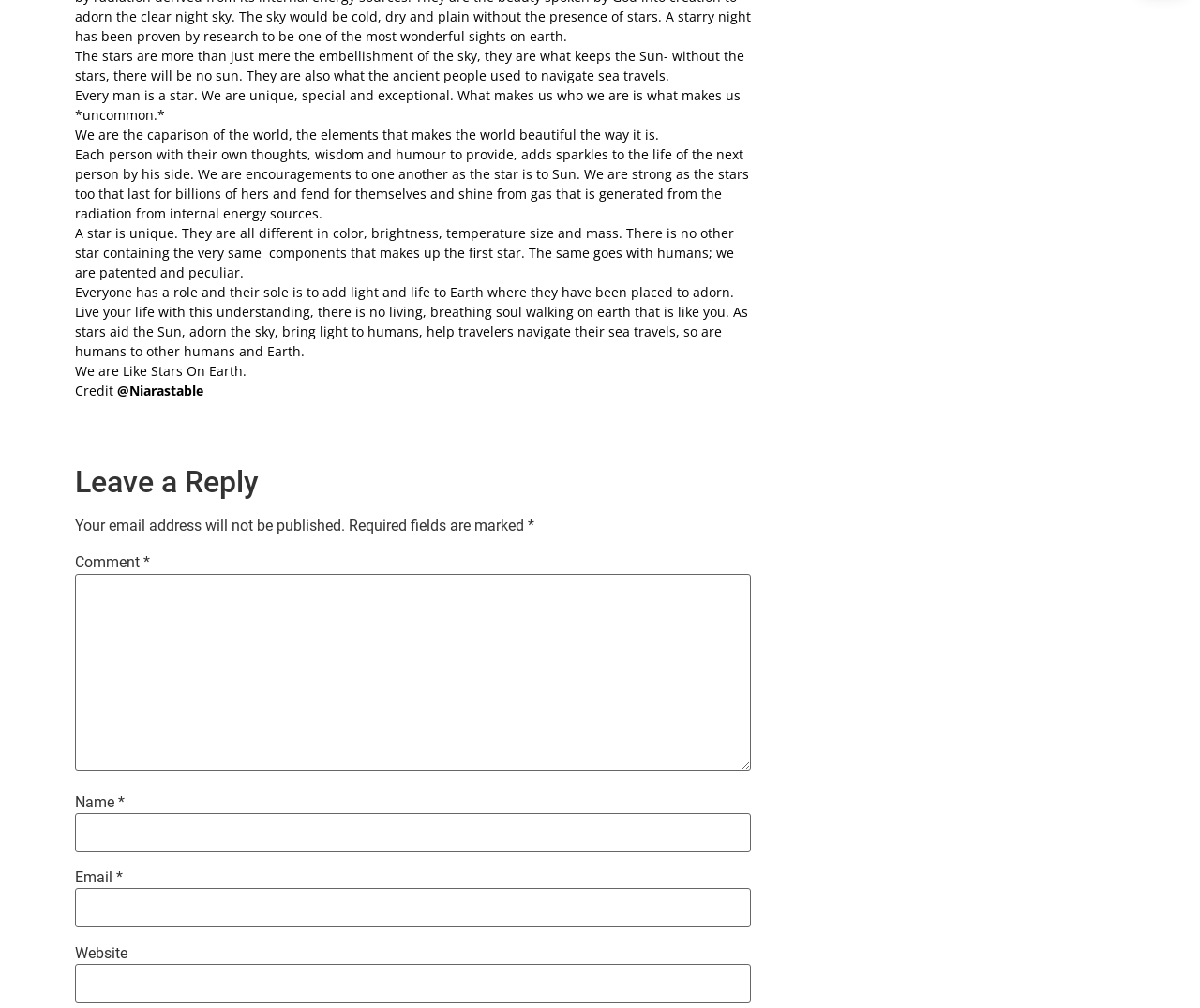What is the significance of the stars in this context?
Look at the screenshot and give a one-word or phrase answer.

Uniqueness and guidance